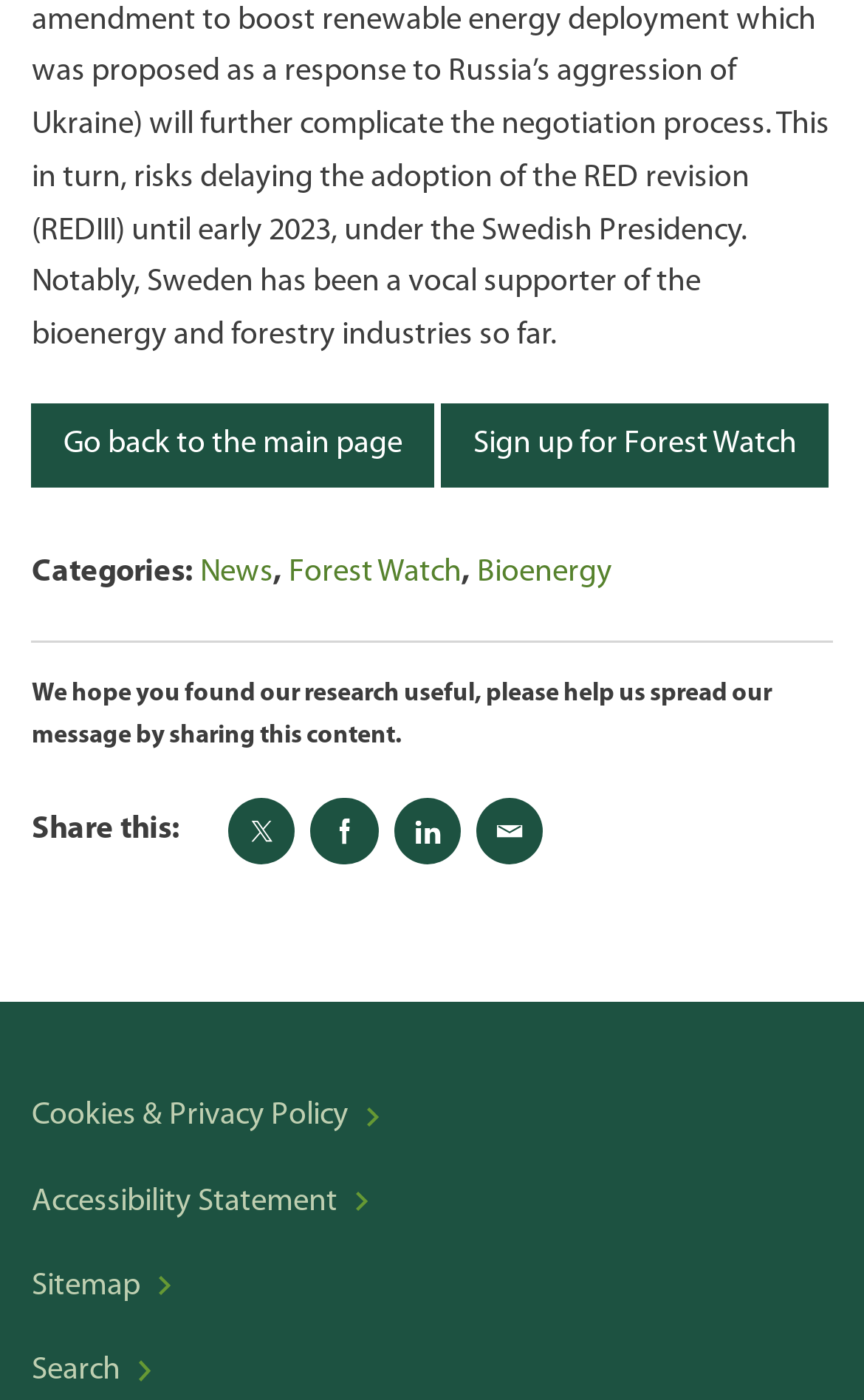What is the purpose of the 'Cookies & Privacy Policy' link?
Answer with a single word or phrase by referring to the visual content.

To access privacy policy